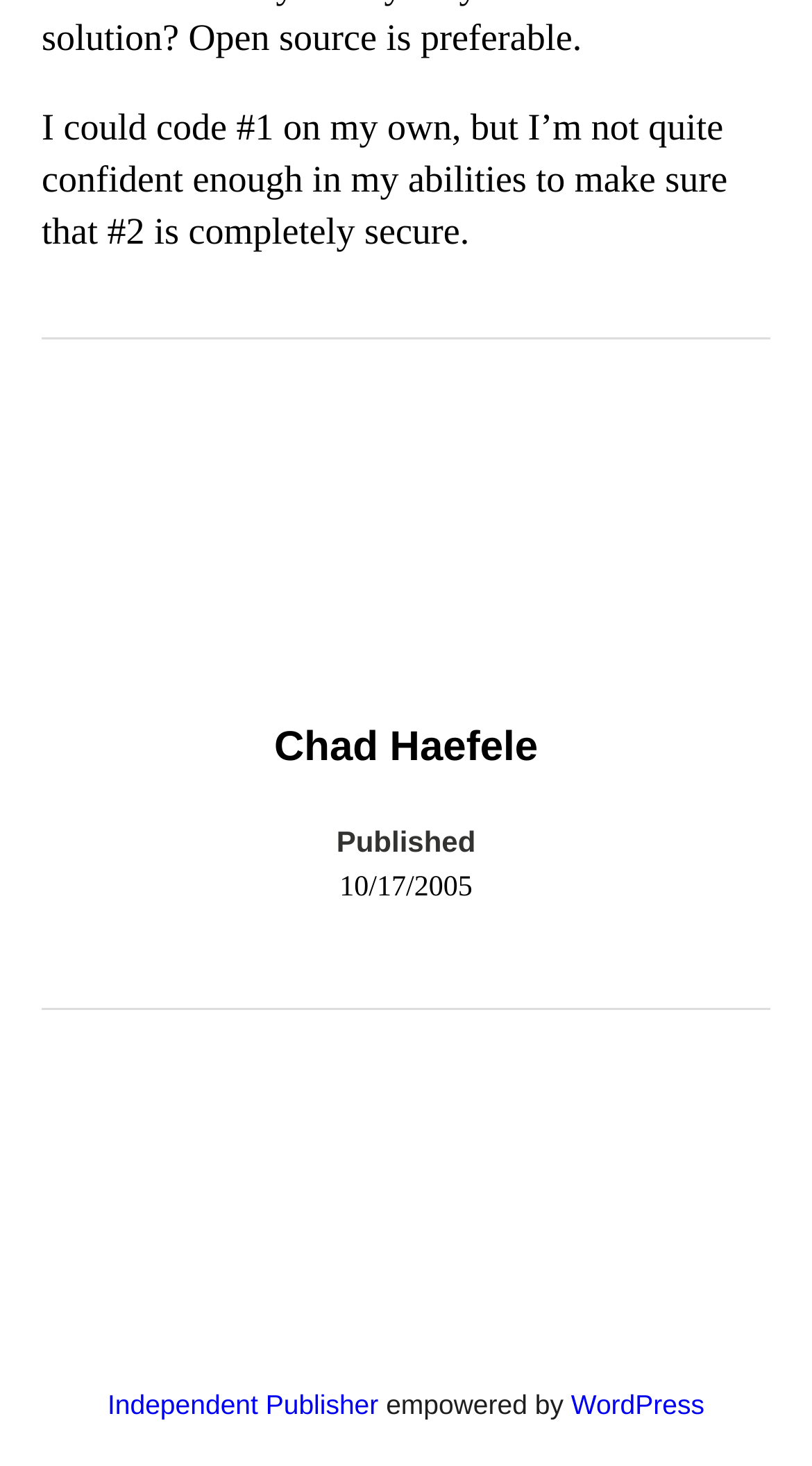Identify the bounding box coordinates for the UI element described as: "parent_node: Chad Haefele".

[0.372, 0.437, 0.628, 0.467]